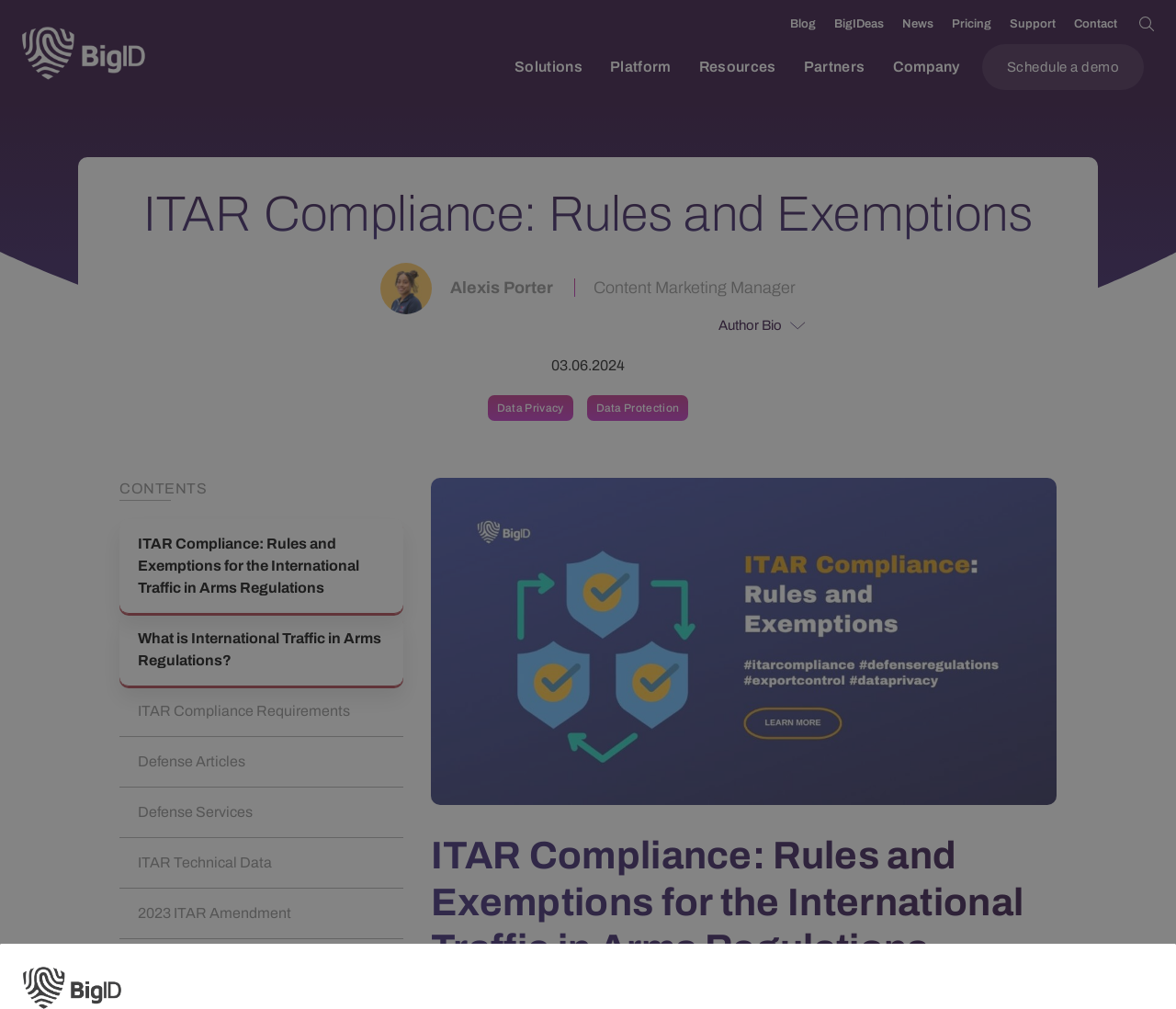What is the author's job title?
Using the image provided, answer with just one word or phrase.

Content Marketing Manager